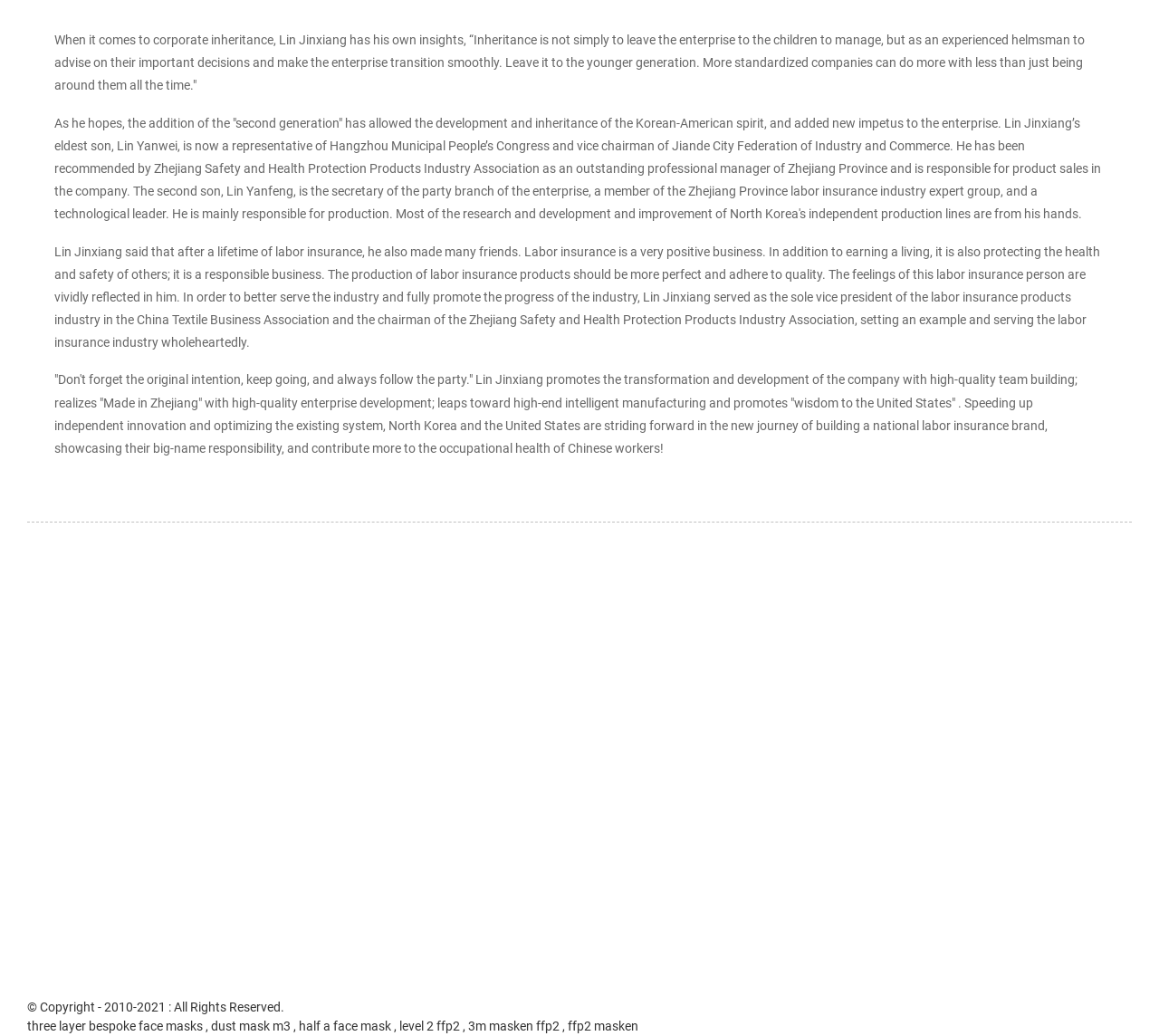Please provide the bounding box coordinates in the format (top-left x, top-left y, bottom-right x, bottom-right y). Remember, all values are floating point numbers between 0 and 1. What is the bounding box coordinate of the region described as: Food Bloggers

None